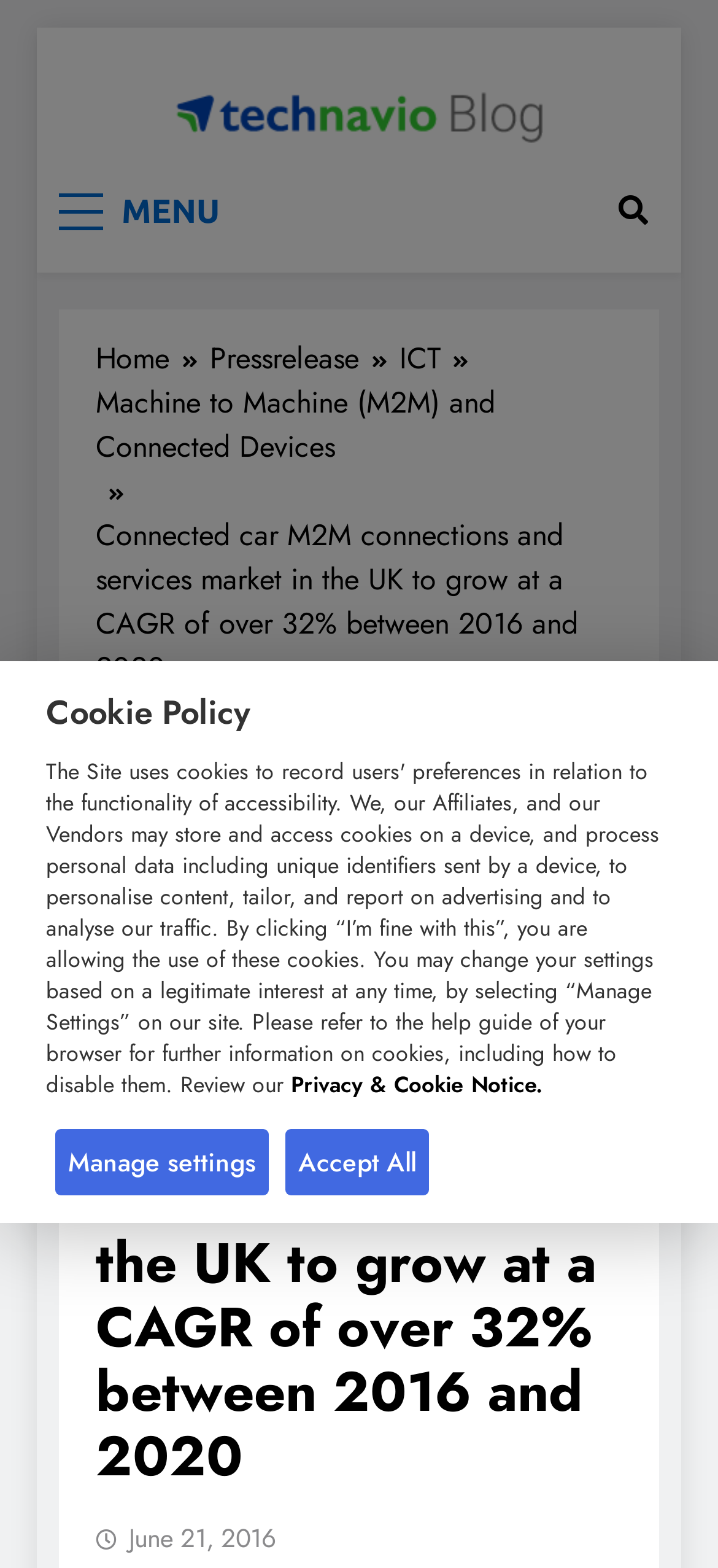Please reply to the following question with a single word or a short phrase:
What is the topic of the press release?

Connected car M2M connections and services market